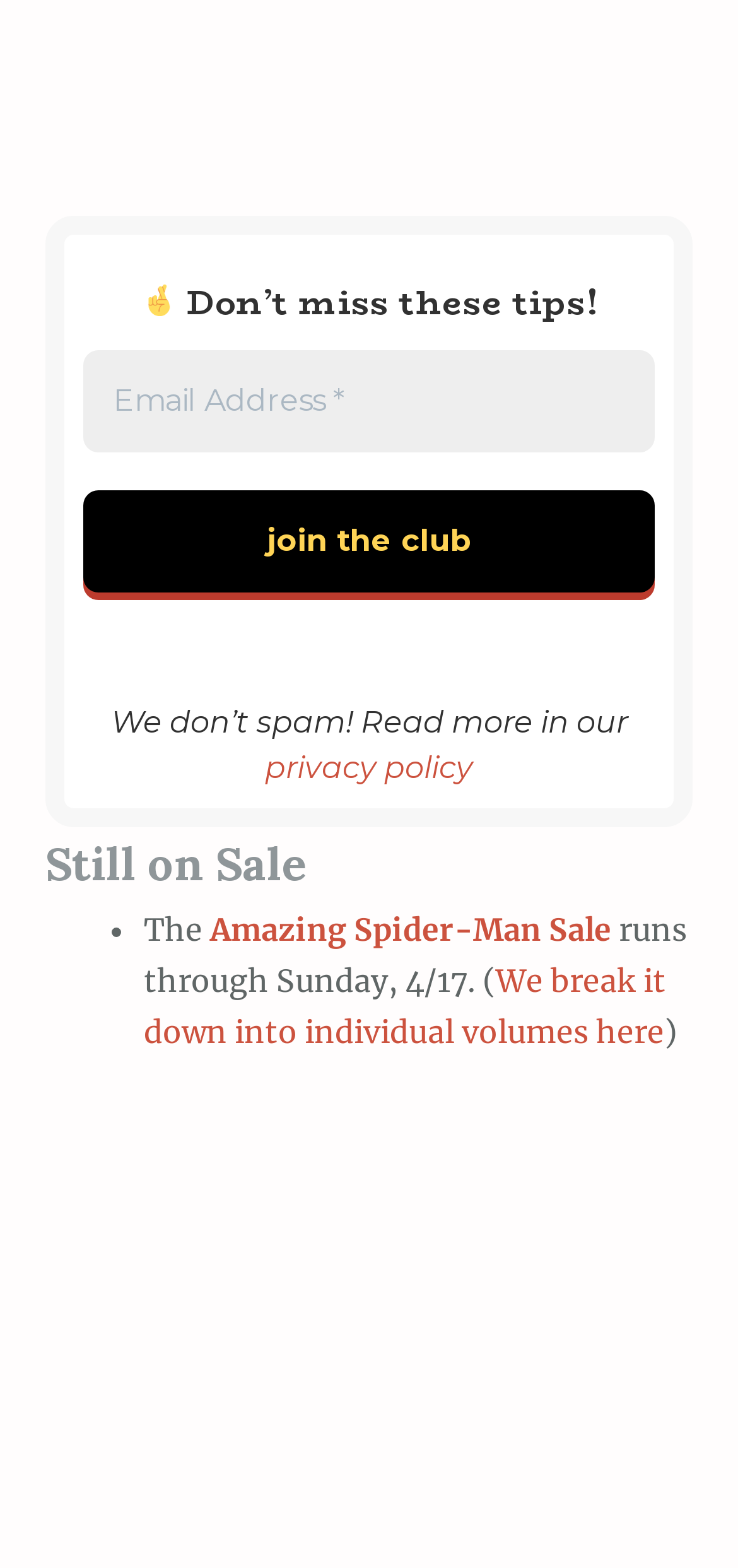What is the deadline for the sale?
Refer to the image and give a detailed response to the question.

The deadline for the sale is mentioned as 'Sunday, 4/17', which can be found in the text 'runs through Sunday, 4/17'.